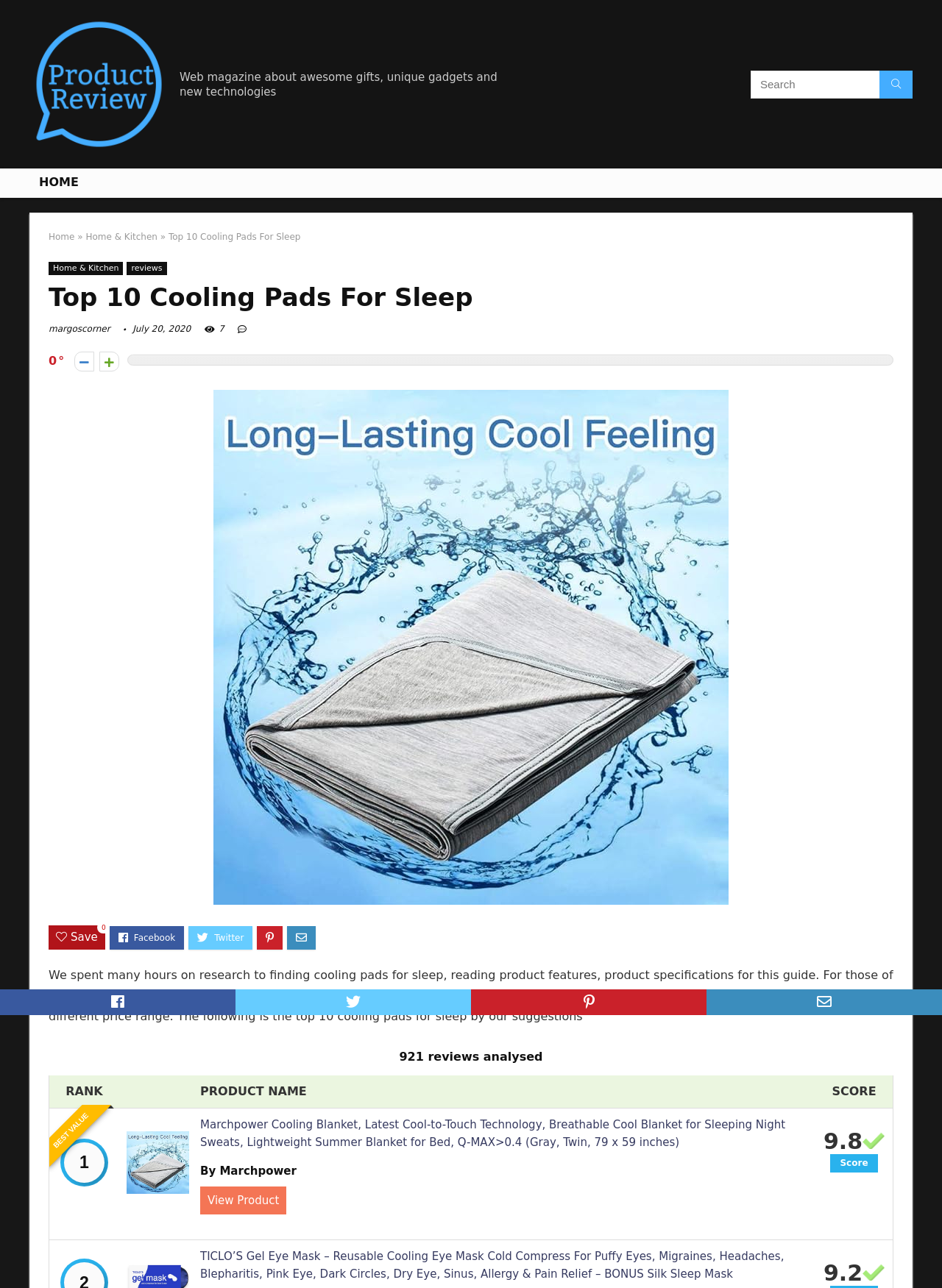Please determine the bounding box coordinates of the section I need to click to accomplish this instruction: "Read the review of Marchpower Cooling Blanket".

[0.134, 0.882, 0.201, 0.89]